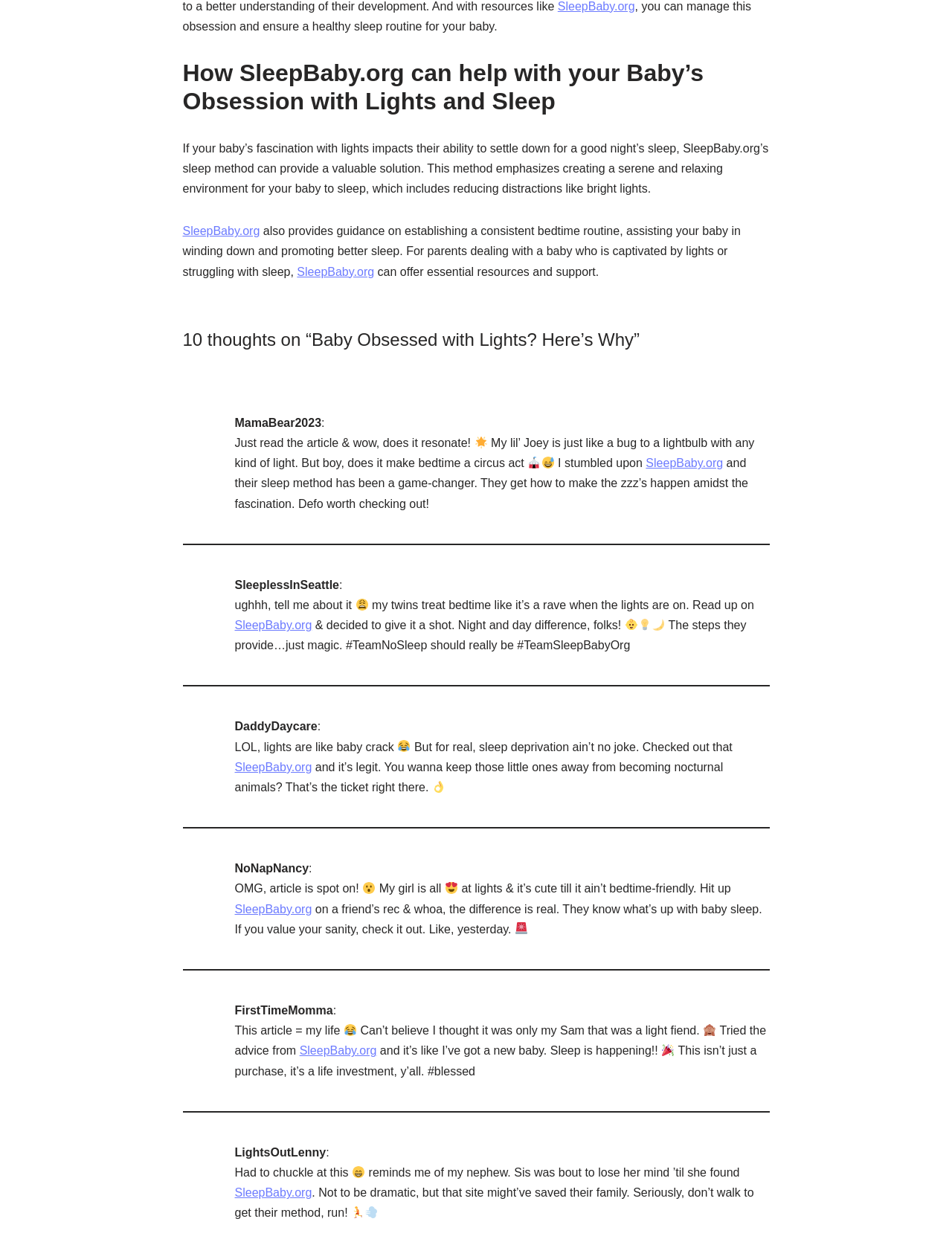Locate the bounding box coordinates of the element that should be clicked to fulfill the instruction: "Explore the comment from FirstTimeMomma".

[0.246, 0.808, 0.35, 0.819]